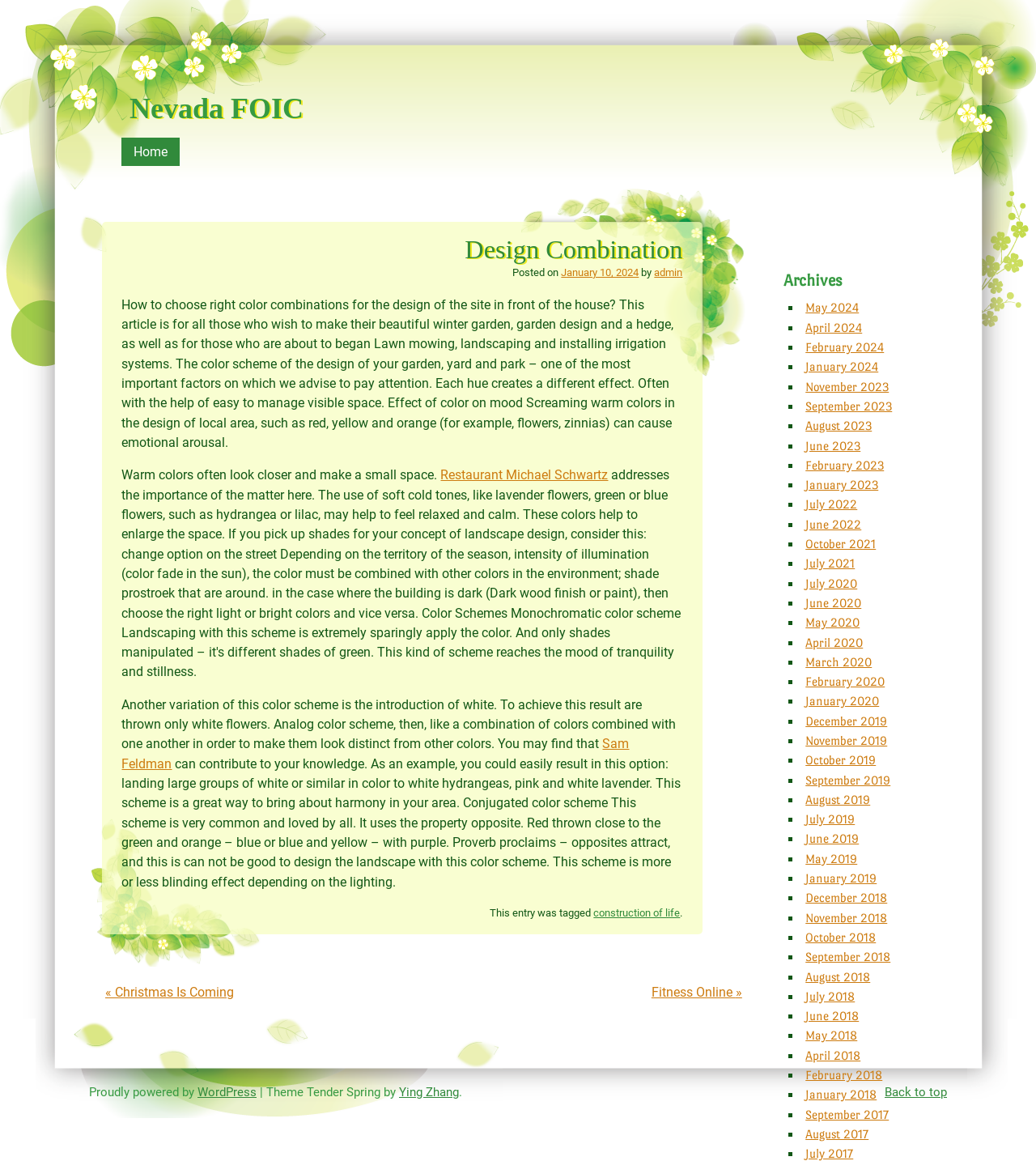Provide your answer in a single word or phrase: 
What is the purpose of the conjugated color scheme?

To bring harmony